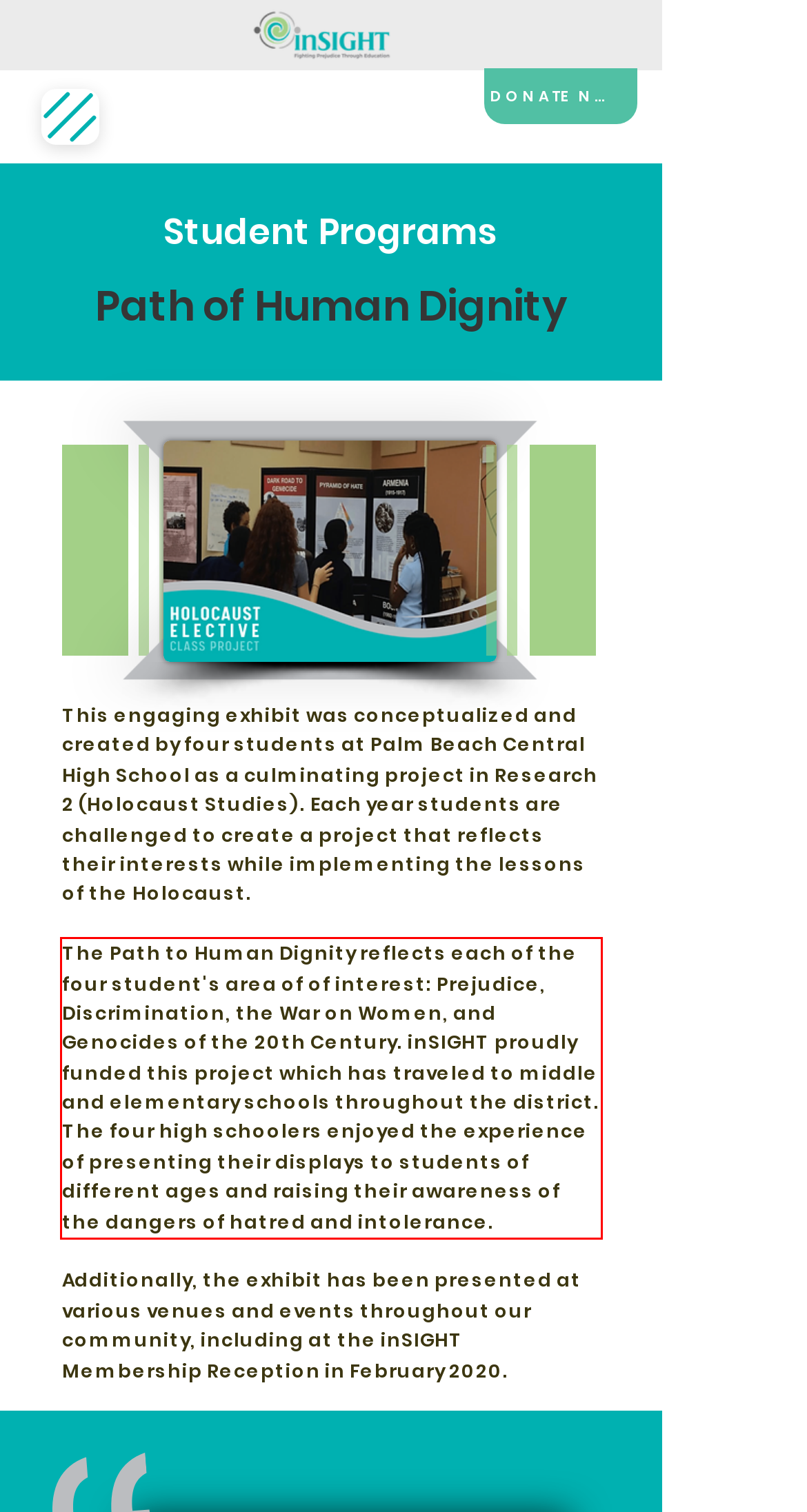Within the provided webpage screenshot, find the red rectangle bounding box and perform OCR to obtain the text content.

The Path to Human Dignity reflects each of the four student's area of of interest: Prejudice, Discrimination, the War on Women, and Genocides of the 20th Century. inSIGHT proudly funded this project which has traveled to middle and elementary schools throughout the district. The four high schoolers enjoyed the experience of presenting their displays to students of different ages and raising their awareness of the dangers of hatred and intolerance.